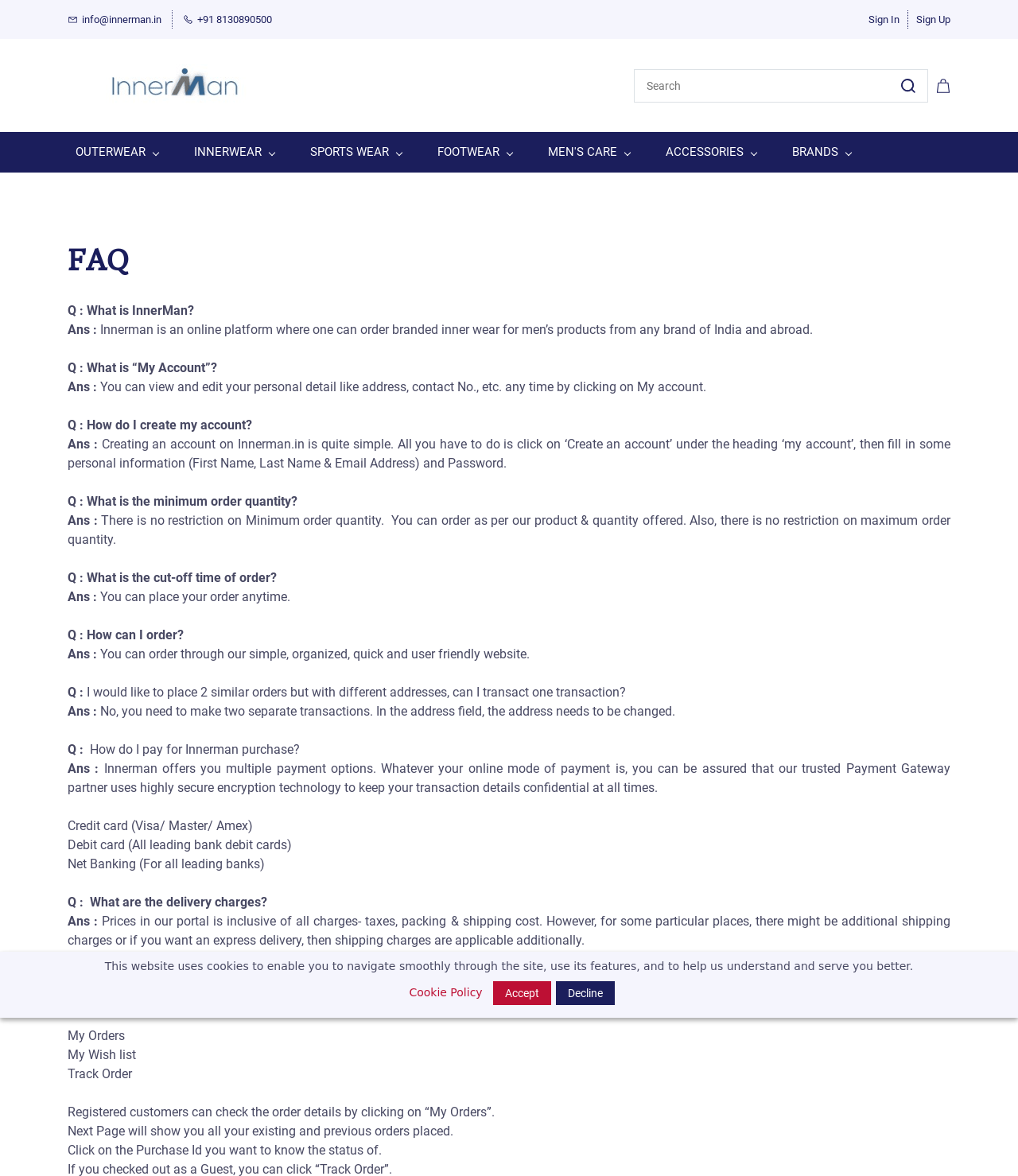What is InnerMan?
Please craft a detailed and exhaustive response to the question.

According to the FAQ section, InnerMan is an online platform where one can order branded inner wear for men’s products from any brand of India and abroad.